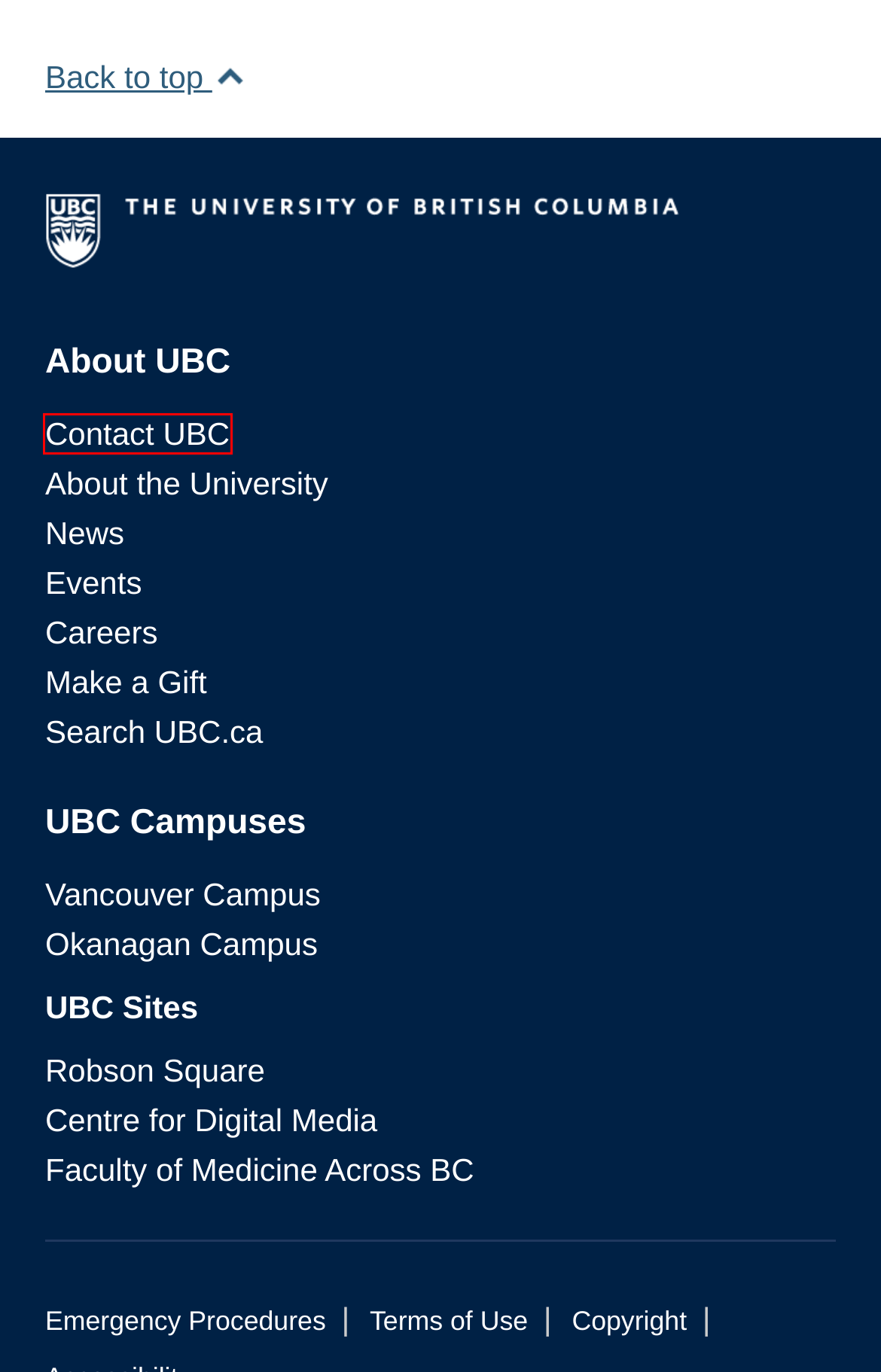Given a webpage screenshot featuring a red rectangle around a UI element, please determine the best description for the new webpage that appears after the element within the bounding box is clicked. The options are:
A. Campus Services | The University of British Columbia
B. UBC Okanagan
C. Home | UBC Robson Square
D. About UBC | The University of British Columbia
E. The University of British Columbia
F. Home - give UBC
G. Campuses - UBC Faculty of Medicine
H. Contact Information | The University of British Columbia

H